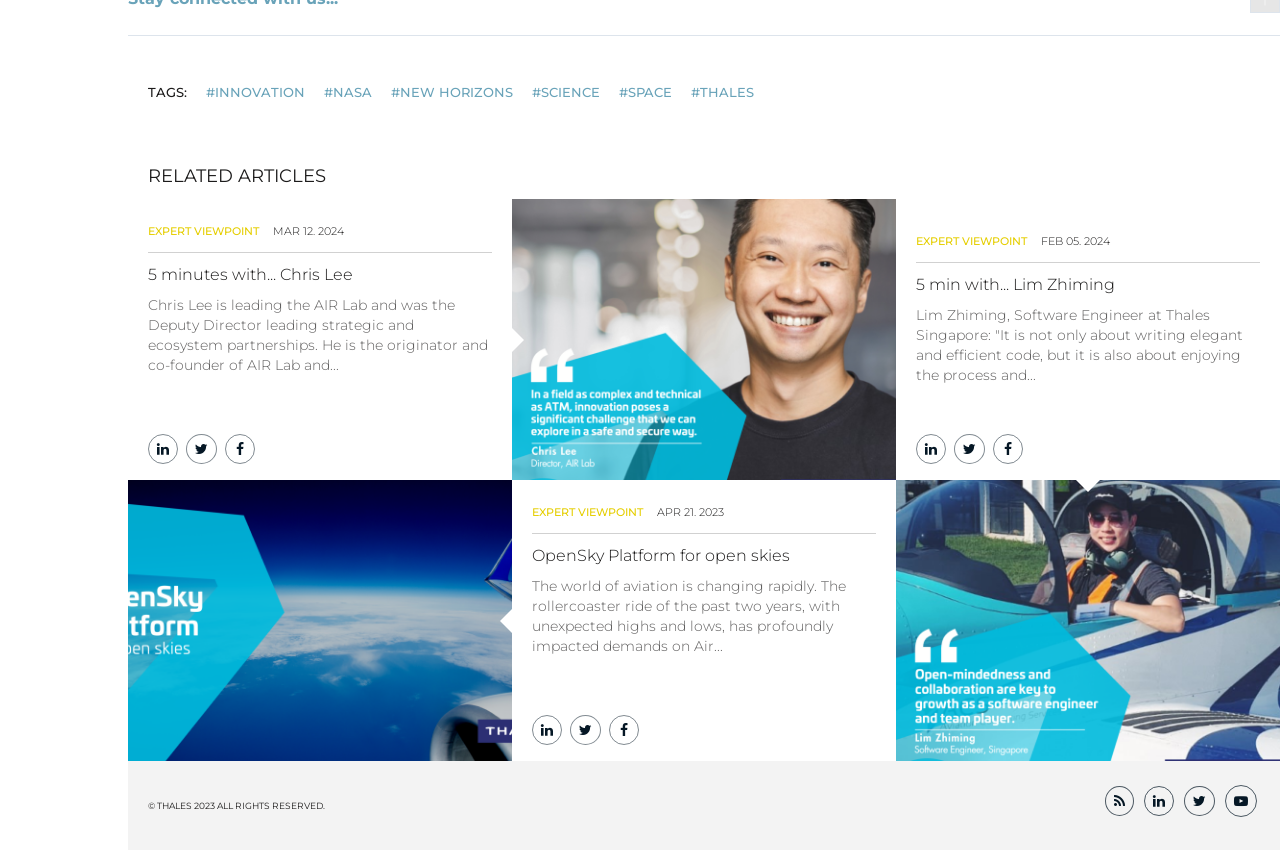Please identify the bounding box coordinates of the element that needs to be clicked to execute the following command: "Click on the 'OpenSky Platform for open skies' link". Provide the bounding box using four float numbers between 0 and 1, formatted as [left, top, right, bottom].

[0.416, 0.641, 0.684, 0.666]